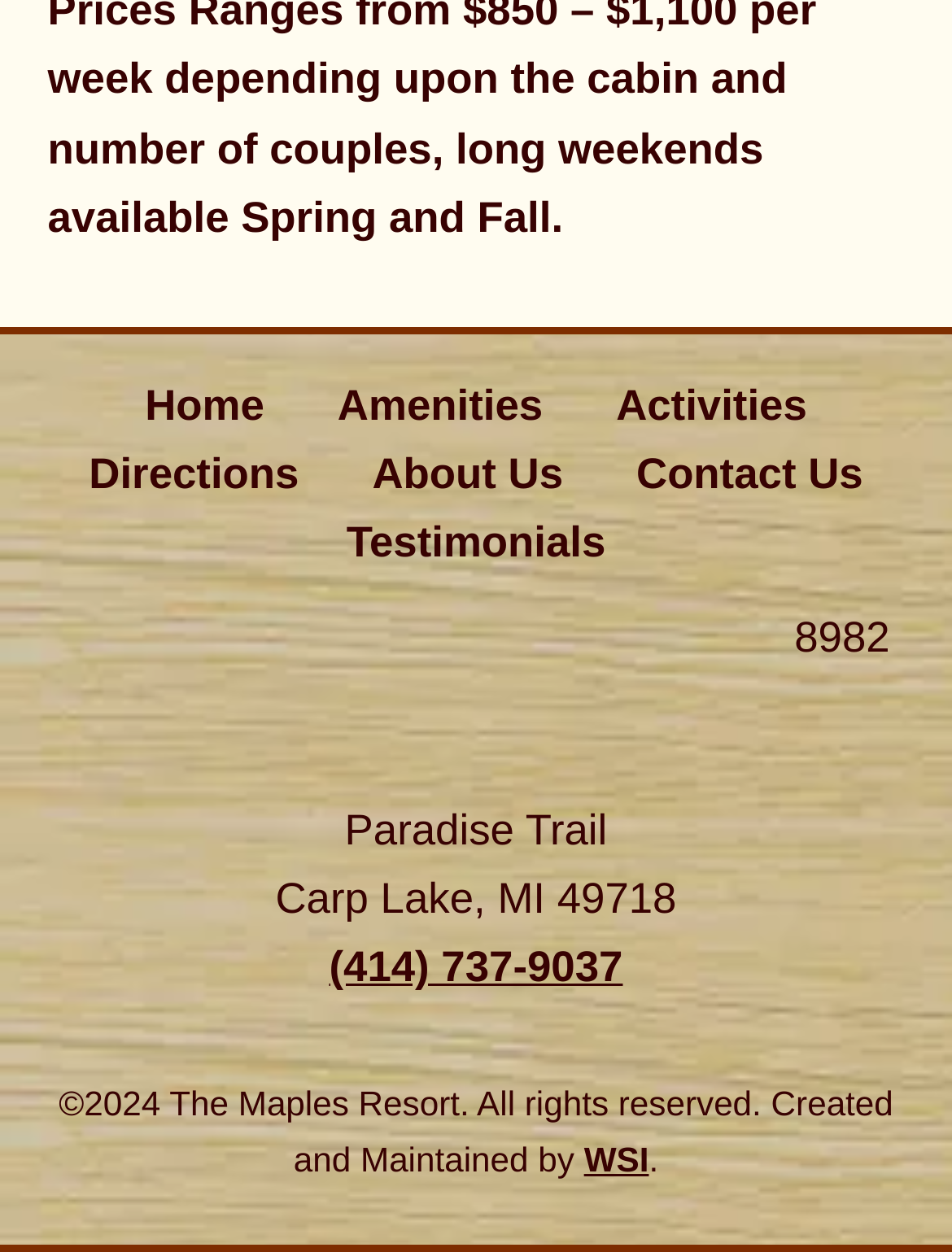Determine the bounding box coordinates of the clickable region to carry out the instruction: "contact us".

[0.63, 0.348, 0.945, 0.407]